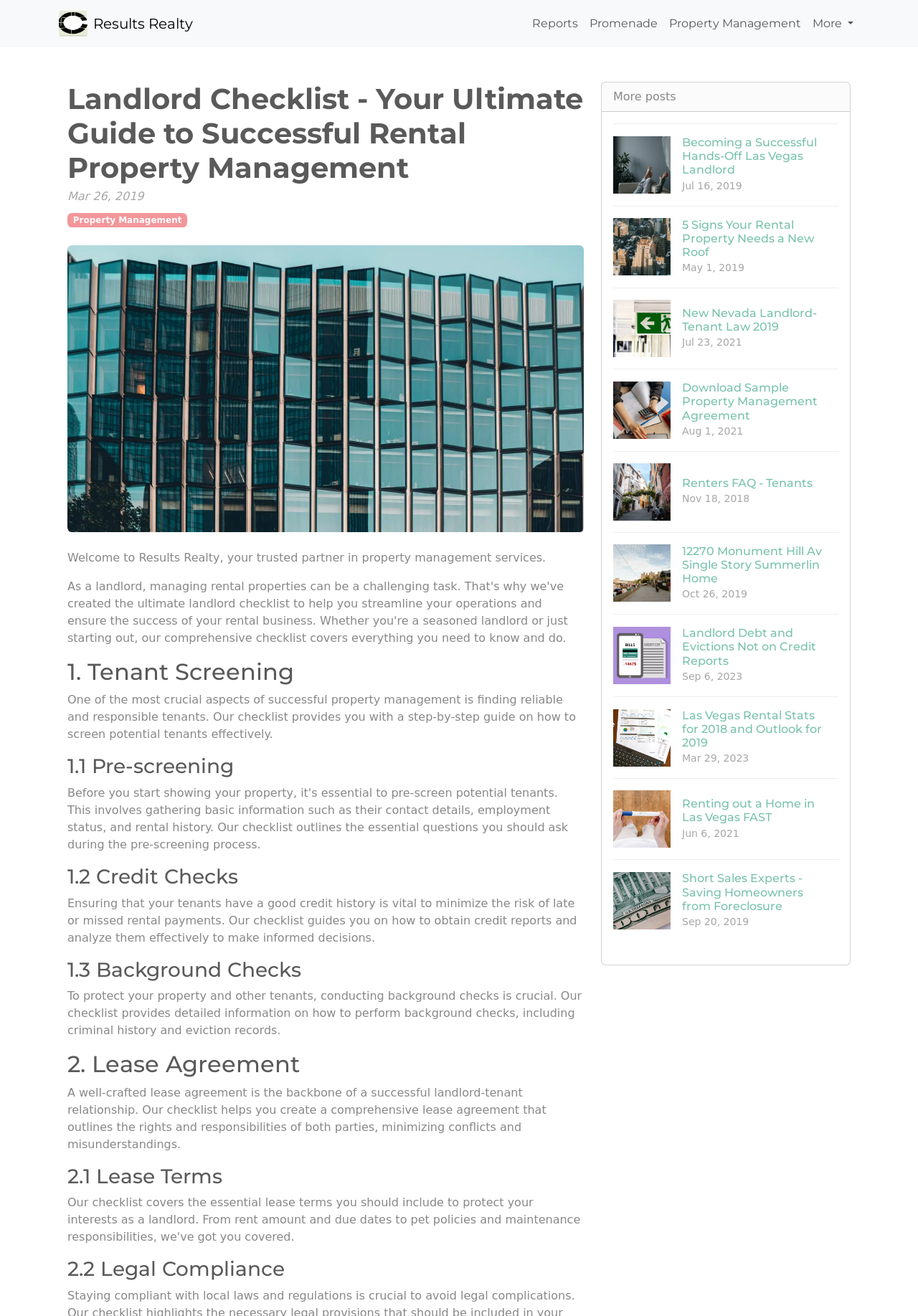Based on the image, please respond to the question with as much detail as possible:
What is the first step in tenant screening?

The webpage provides a comprehensive checklist for landlords, and under the section '1. Tenant Screening', the first subheading is '1.1 Pre-screening', which suggests that pre-screening is the first step in tenant screening.